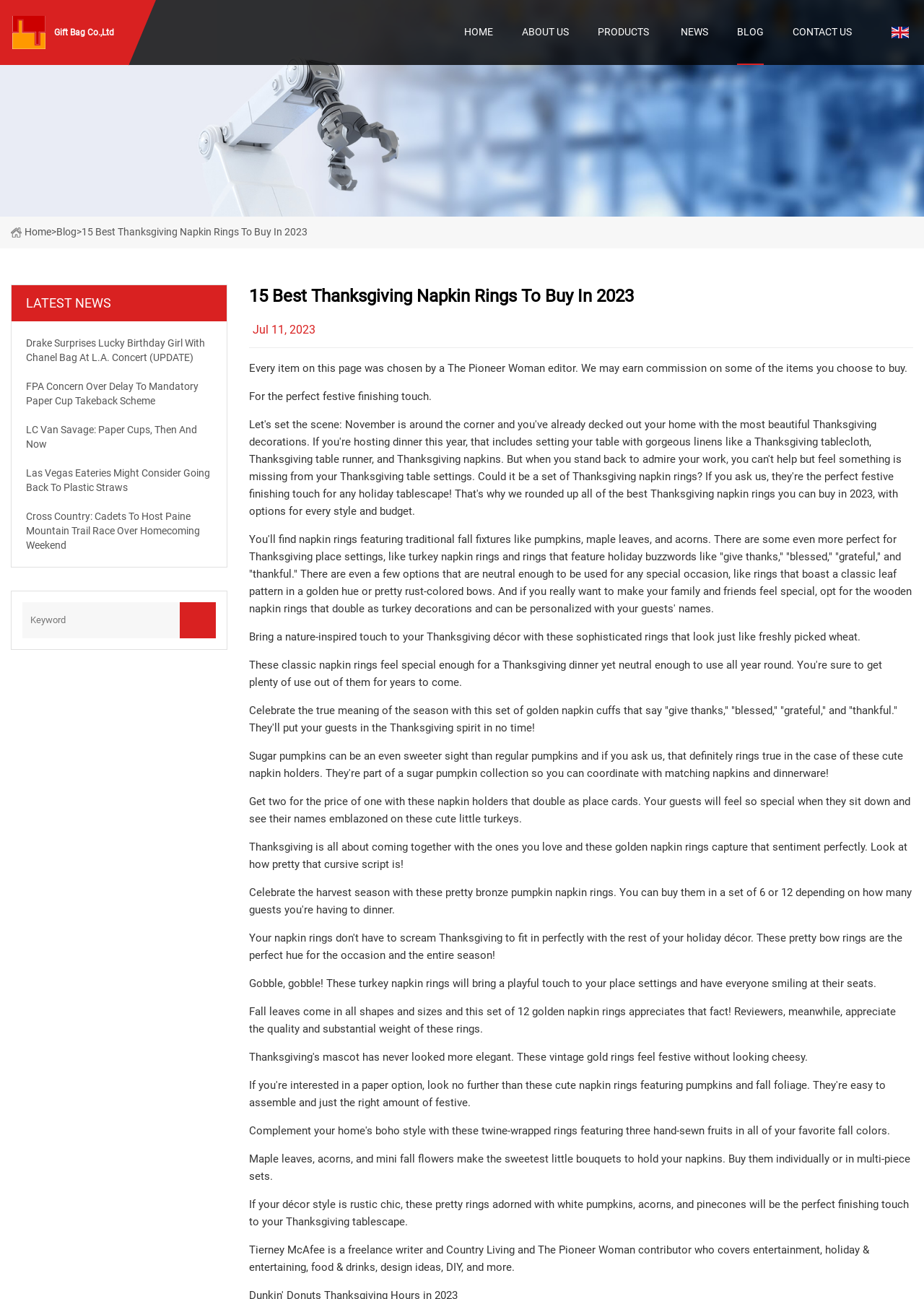Please determine the bounding box coordinates of the element to click in order to execute the following instruction: "Search for a keyword". The coordinates should be four float numbers between 0 and 1, specified as [left, top, right, bottom].

[0.024, 0.463, 0.195, 0.491]